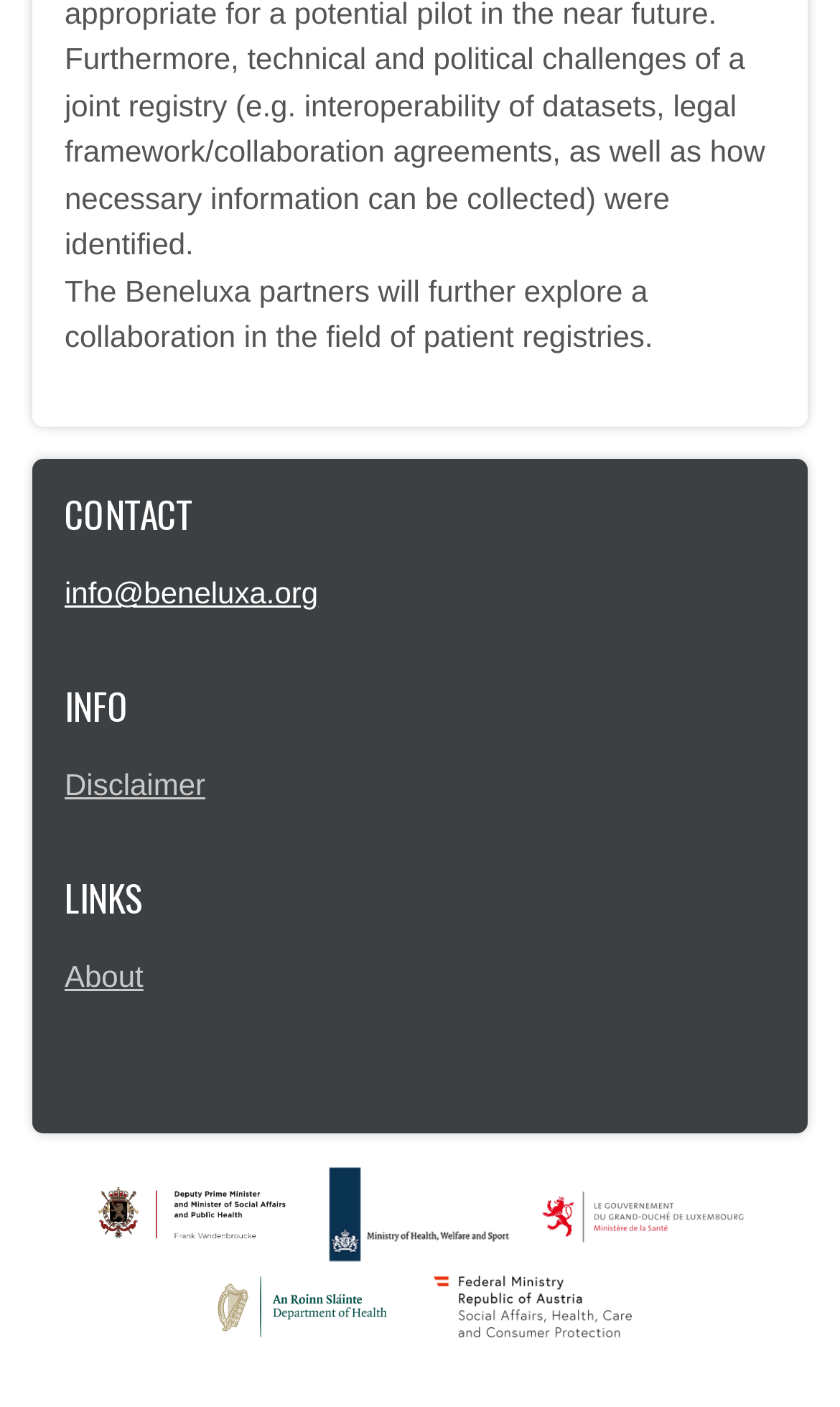How many images are present on the webpage?
Based on the image, provide a one-word or brief-phrase response.

4